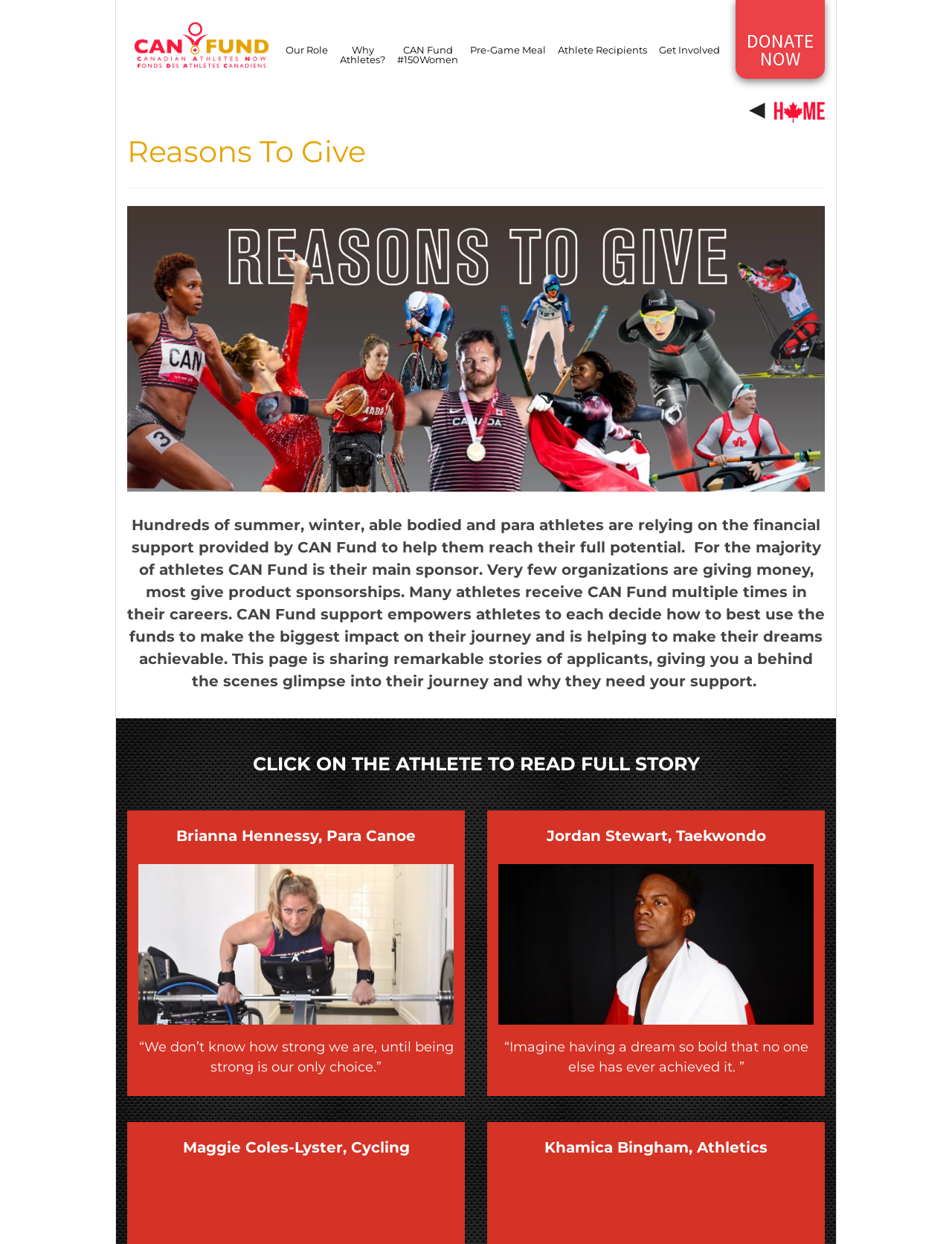Please identify the bounding box coordinates of the region to click in order to complete the task: "Explore the story of Maggie Coles-Lyster, Cycling". The coordinates must be four float numbers between 0 and 1, specified as [left, top, right, bottom].

[0.145, 0.913, 0.477, 0.931]